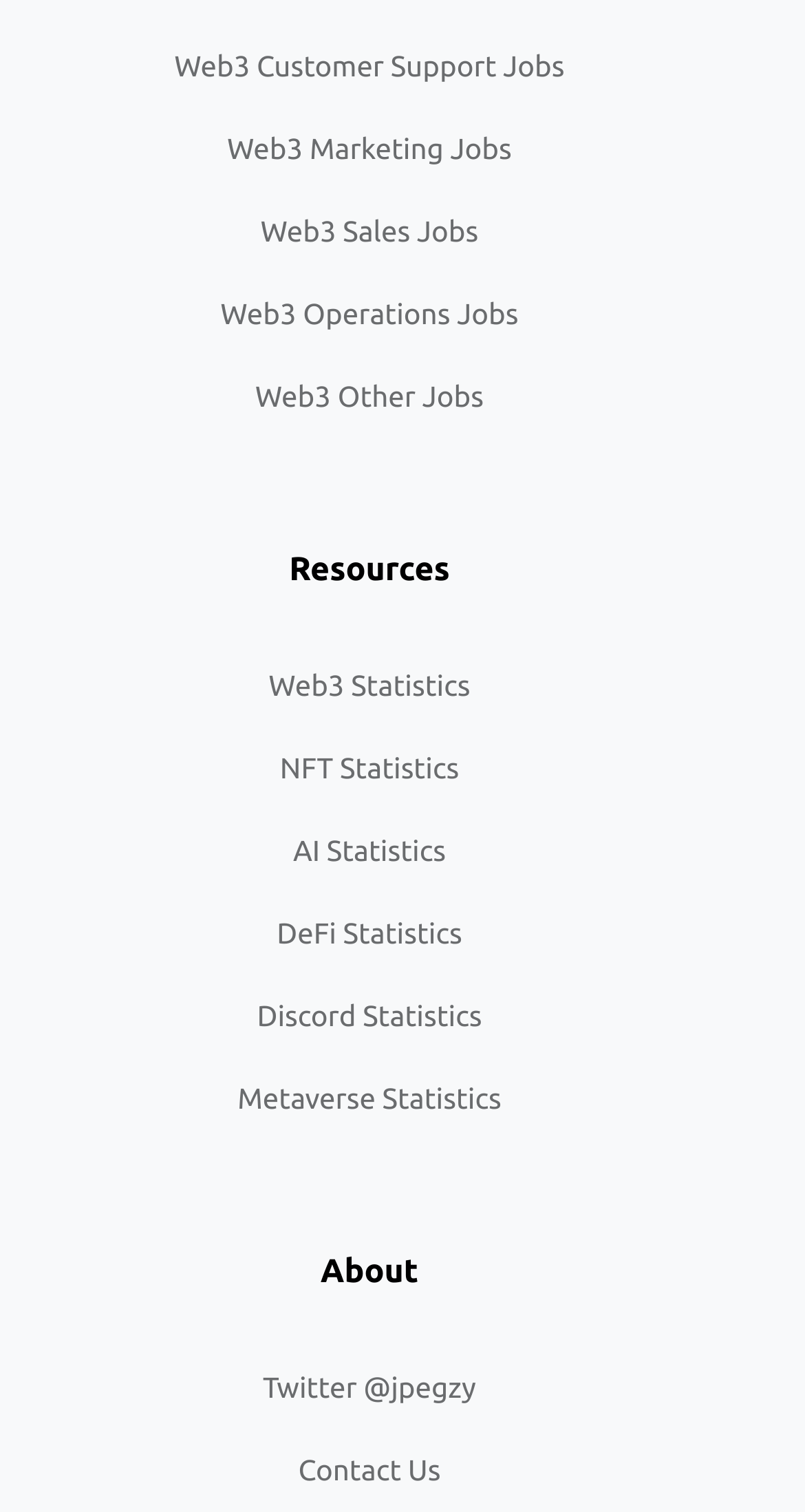Using floating point numbers between 0 and 1, provide the bounding box coordinates in the format (top-left x, top-left y, bottom-right x, bottom-right y). Locate the UI element described here: Web3 Customer Support Jobs

[0.217, 0.032, 0.701, 0.054]